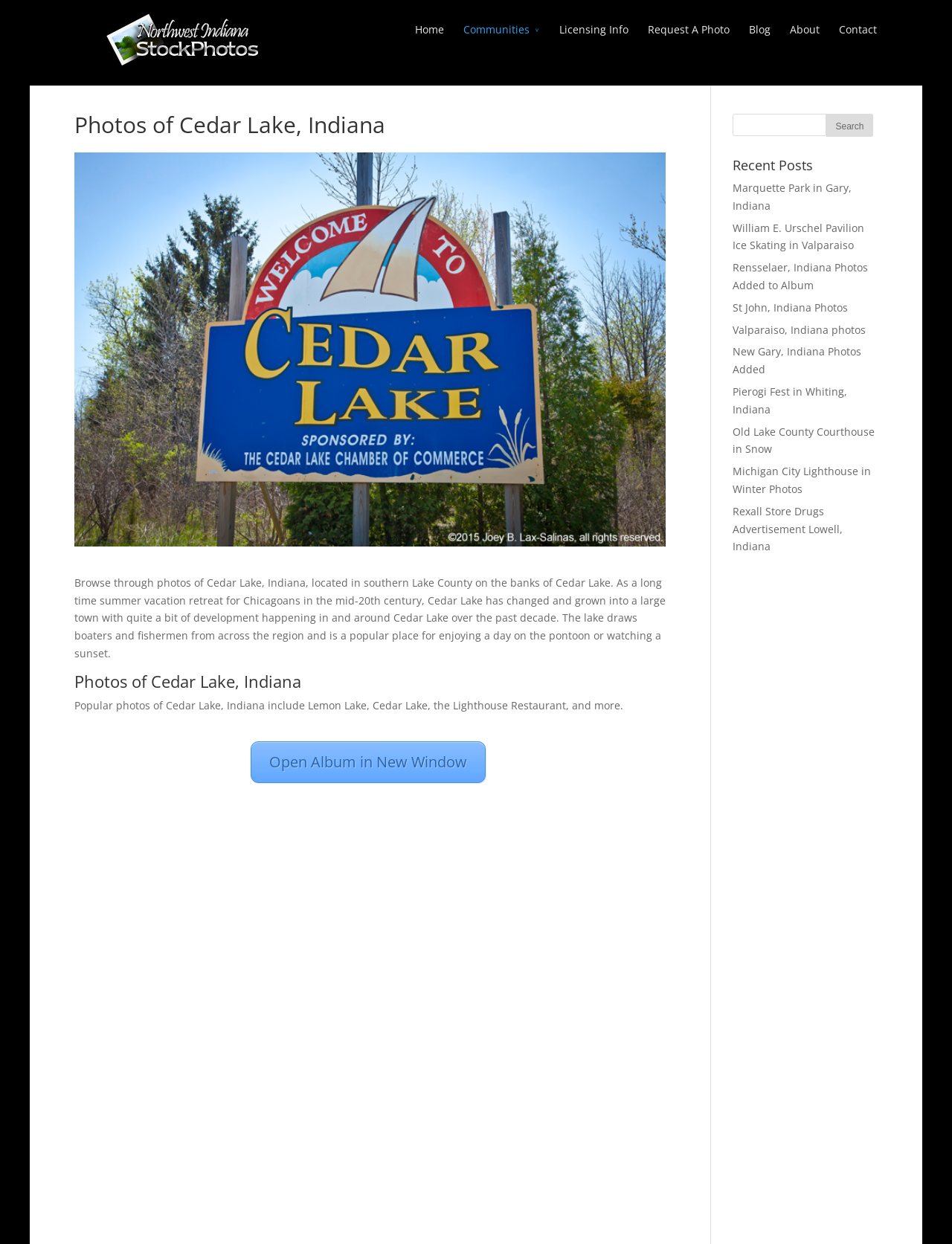Please specify the bounding box coordinates for the clickable region that will help you carry out the instruction: "Search for photos".

[0.868, 0.091, 0.917, 0.11]